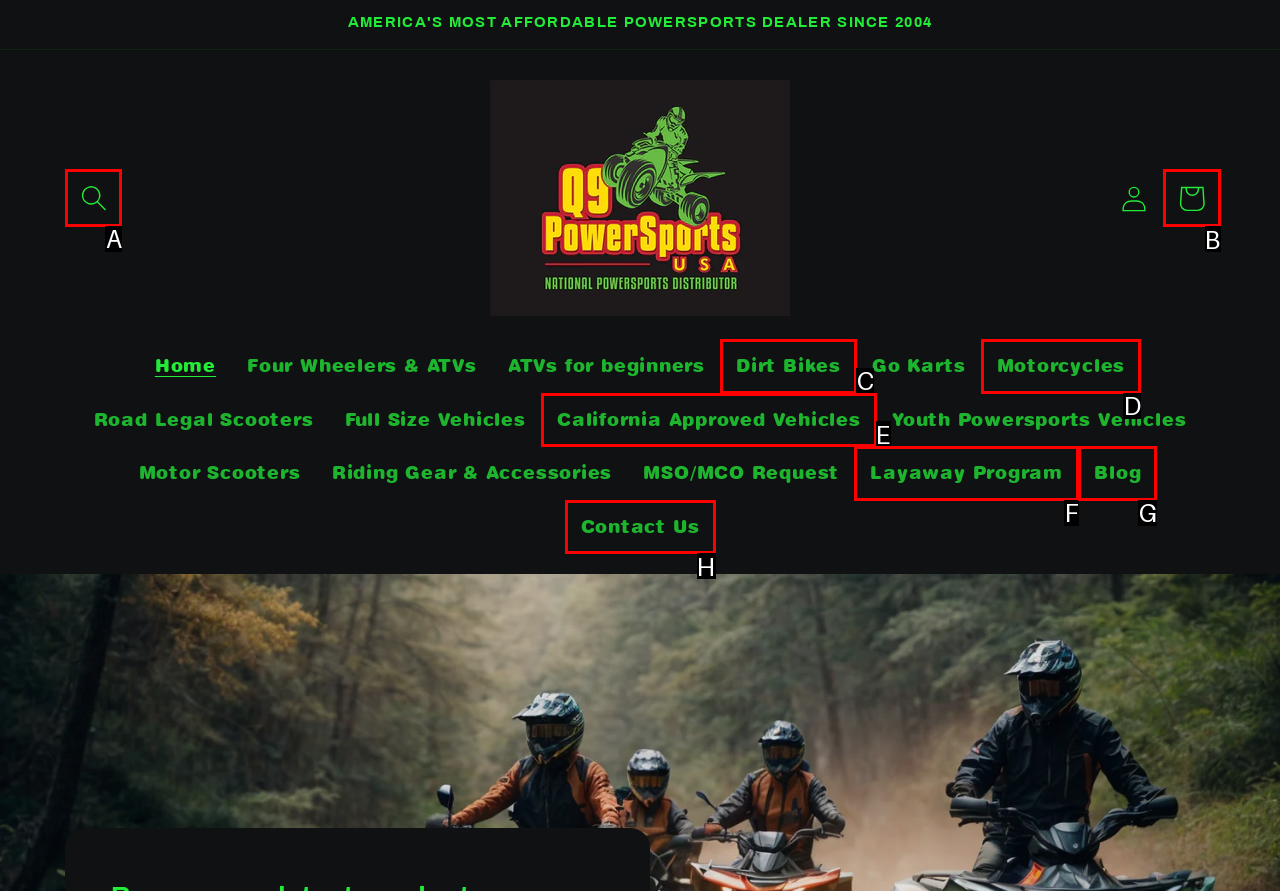Choose the HTML element to click for this instruction: Search for a product Answer with the letter of the correct choice from the given options.

A